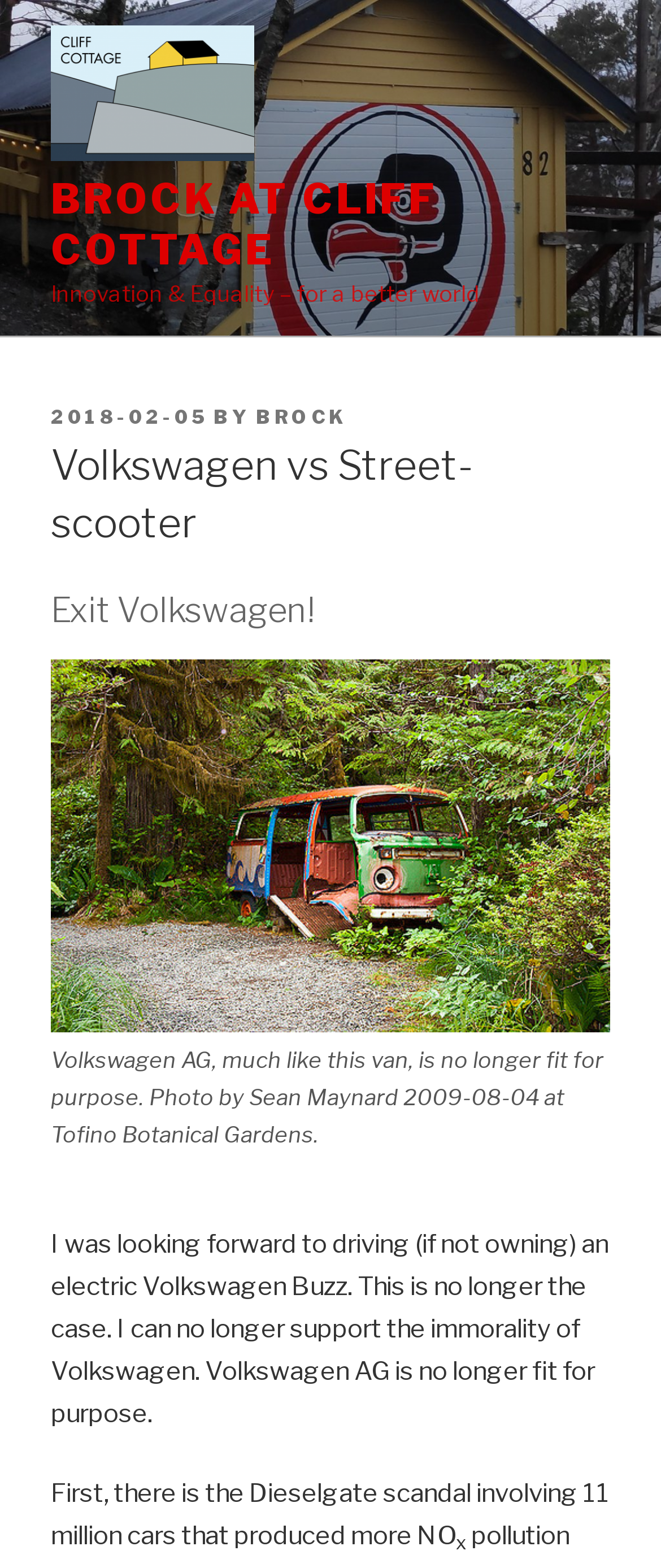What is the date of the post?
Kindly offer a comprehensive and detailed response to the question.

The date of the post can be found in the section 'POSTED ON' which is a subheading under the main title. The date is mentioned as a link '2018-02-05'.